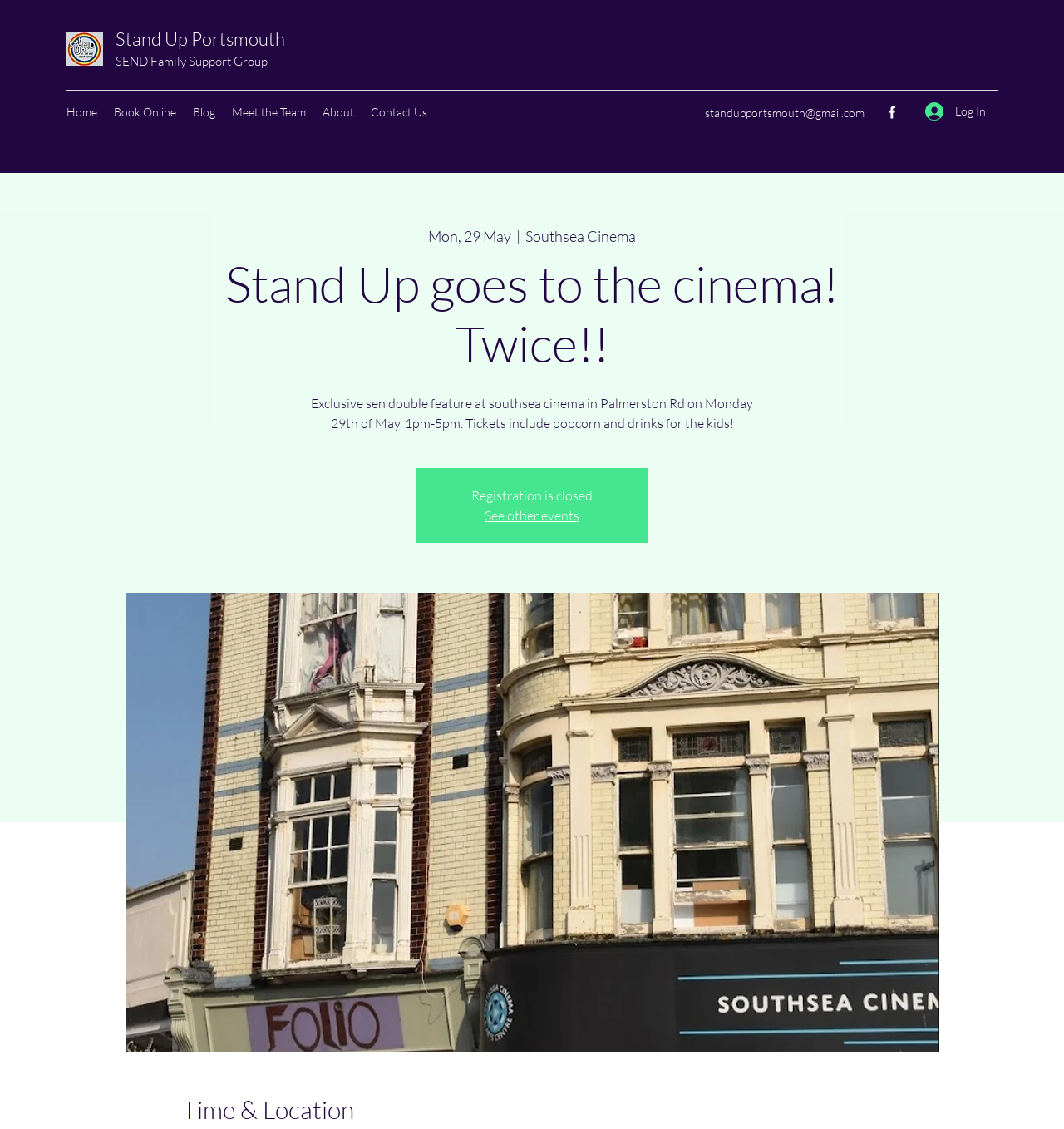Examine the image carefully and respond to the question with a detailed answer: 
What is the date of the event?

I found the date of the event by looking at the static text element with the text 'Mon, 29 May' which is located above the event description.